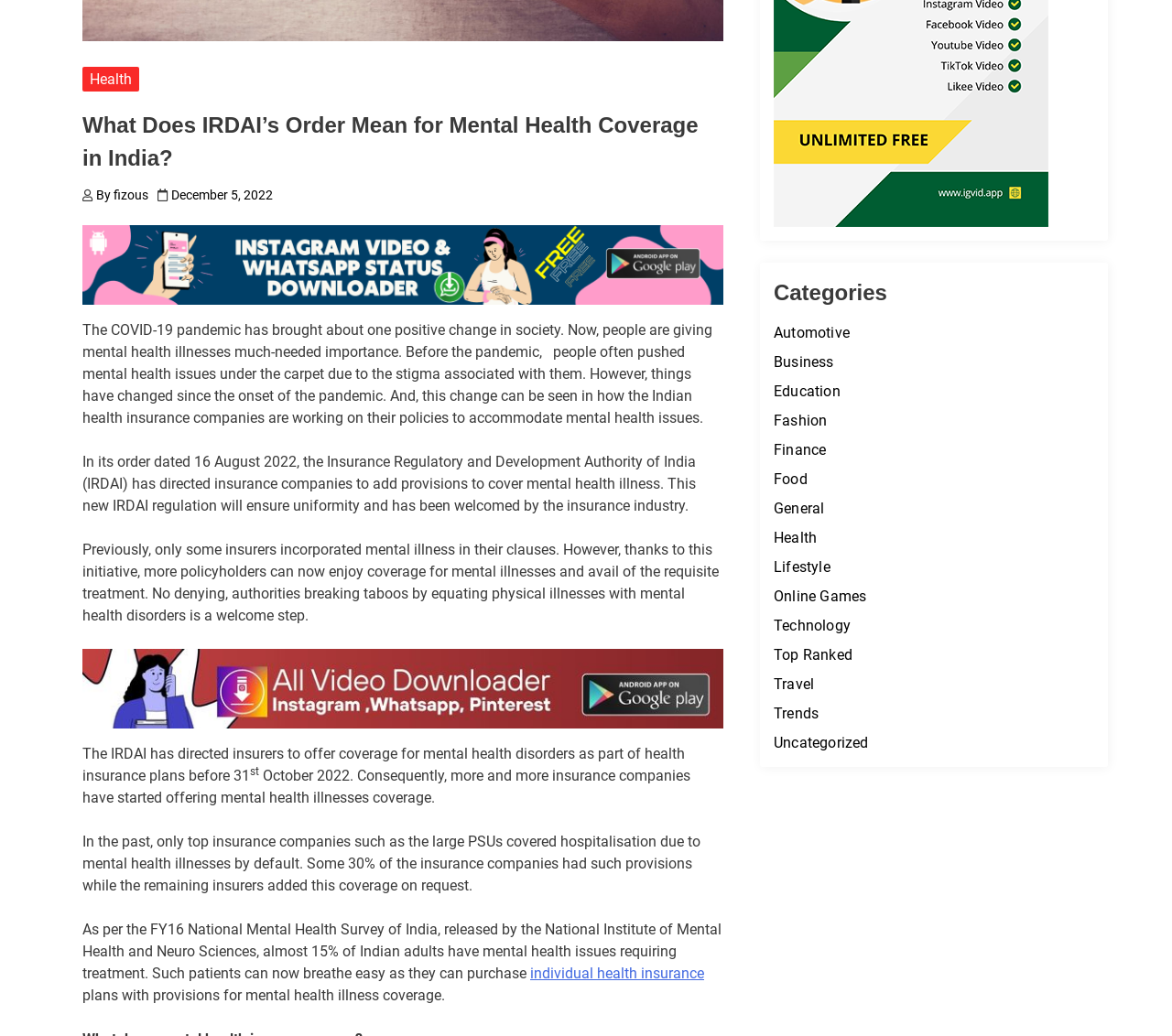Identify the bounding box coordinates of the HTML element based on this description: "Online Games".

[0.66, 0.567, 0.739, 0.584]